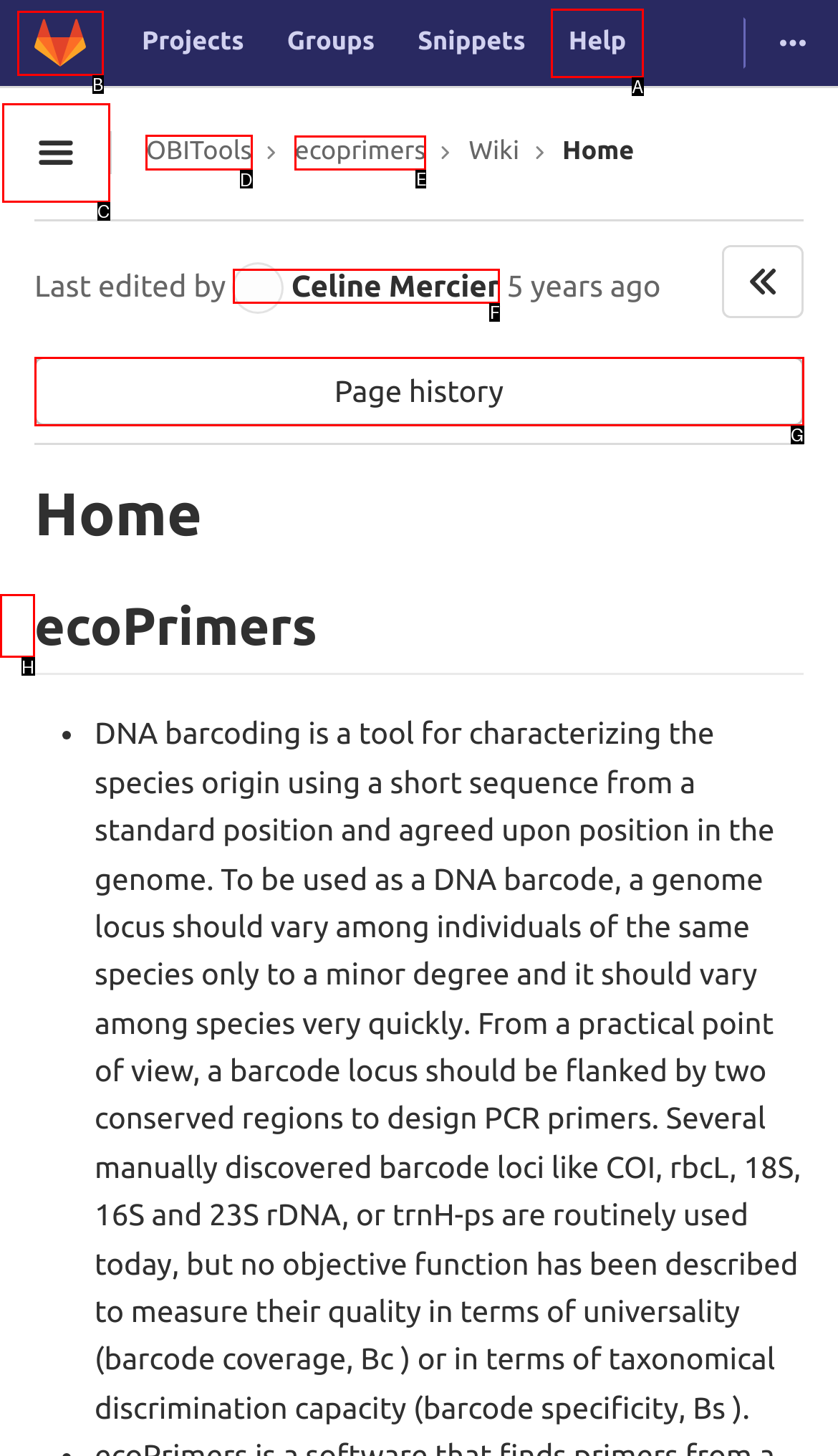Select the letter of the UI element that matches this task: View the 'OBITools' project
Provide the answer as the letter of the correct choice.

D